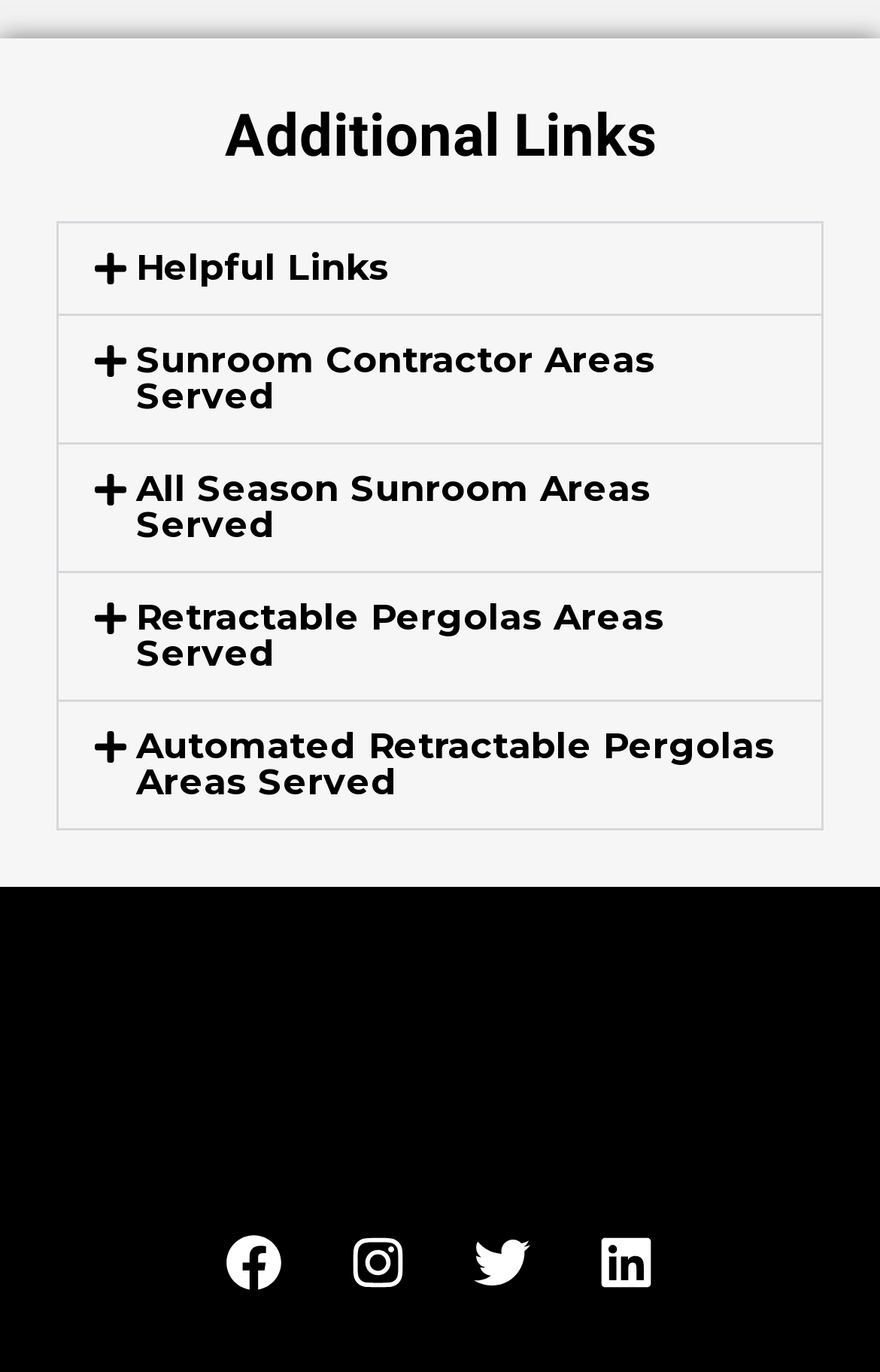Determine the bounding box coordinates for the element that should be clicked to follow this instruction: "Expand Sunroom Contractor Areas Served". The coordinates should be given as four float numbers between 0 and 1, in the format [left, top, right, bottom].

[0.067, 0.23, 0.933, 0.322]